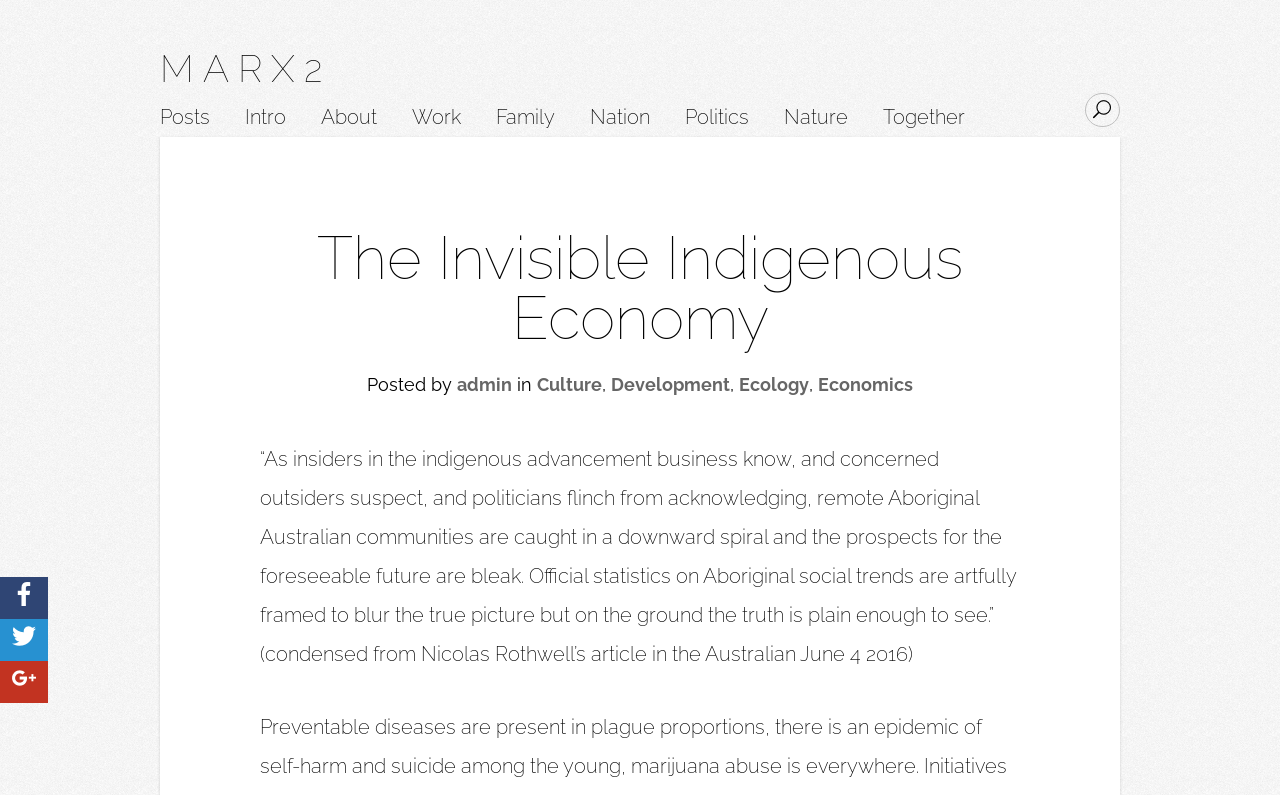Determine the bounding box coordinates of the section to be clicked to follow the instruction: "Read the post by admin". The coordinates should be given as four float numbers between 0 and 1, formatted as [left, top, right, bottom].

[0.357, 0.47, 0.4, 0.497]